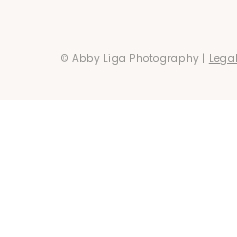What type of link is next to the copyright statement?
Can you provide a detailed and comprehensive answer to the question?

The answer can be obtained by analyzing the caption which states that next to the copyright statement, there is a link labeled 'Legal', suggesting additional information or legal disclaimers related to the website's content.